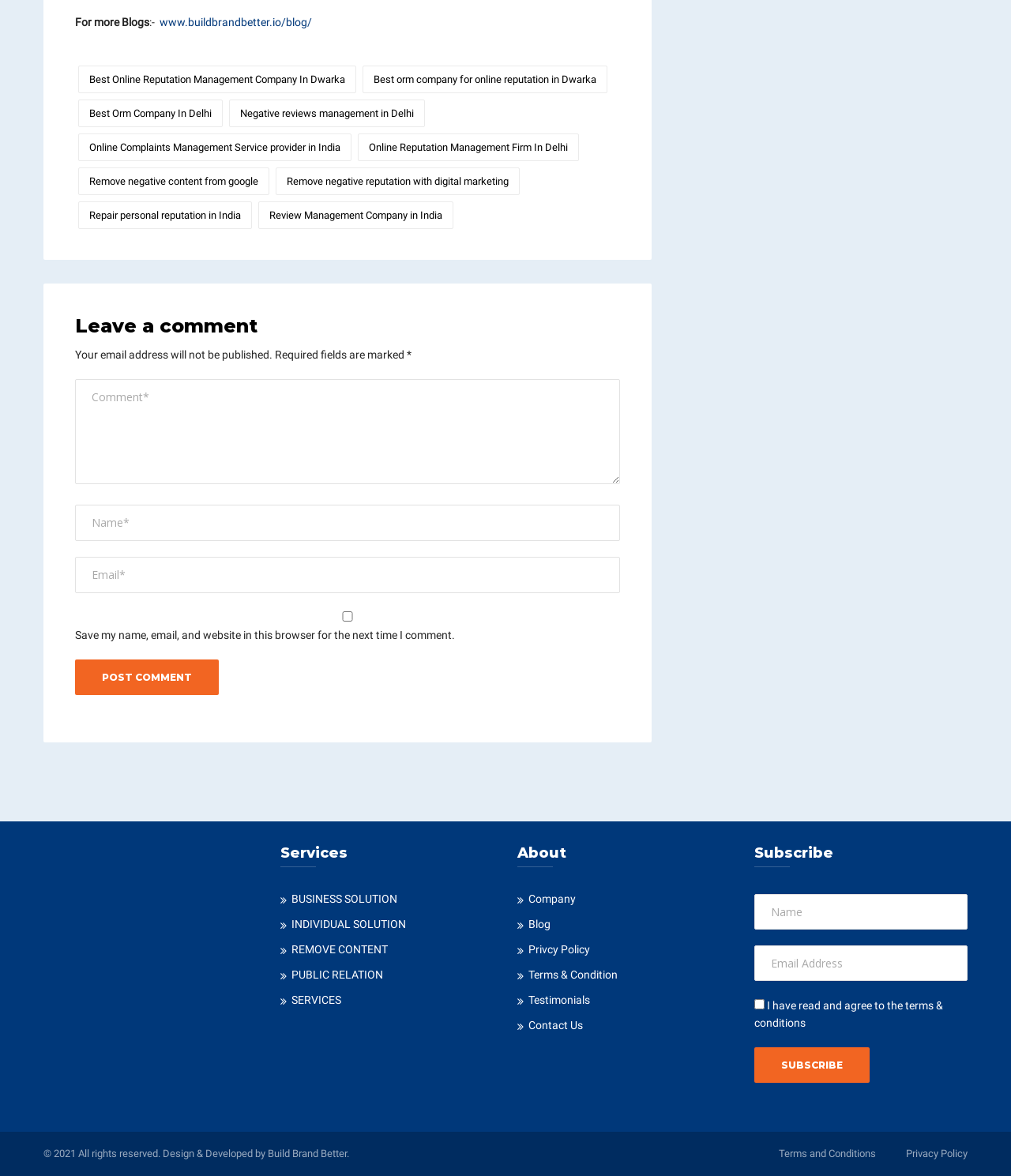Identify and provide the bounding box for the element described by: "Terms & Condition".

[0.512, 0.823, 0.611, 0.834]